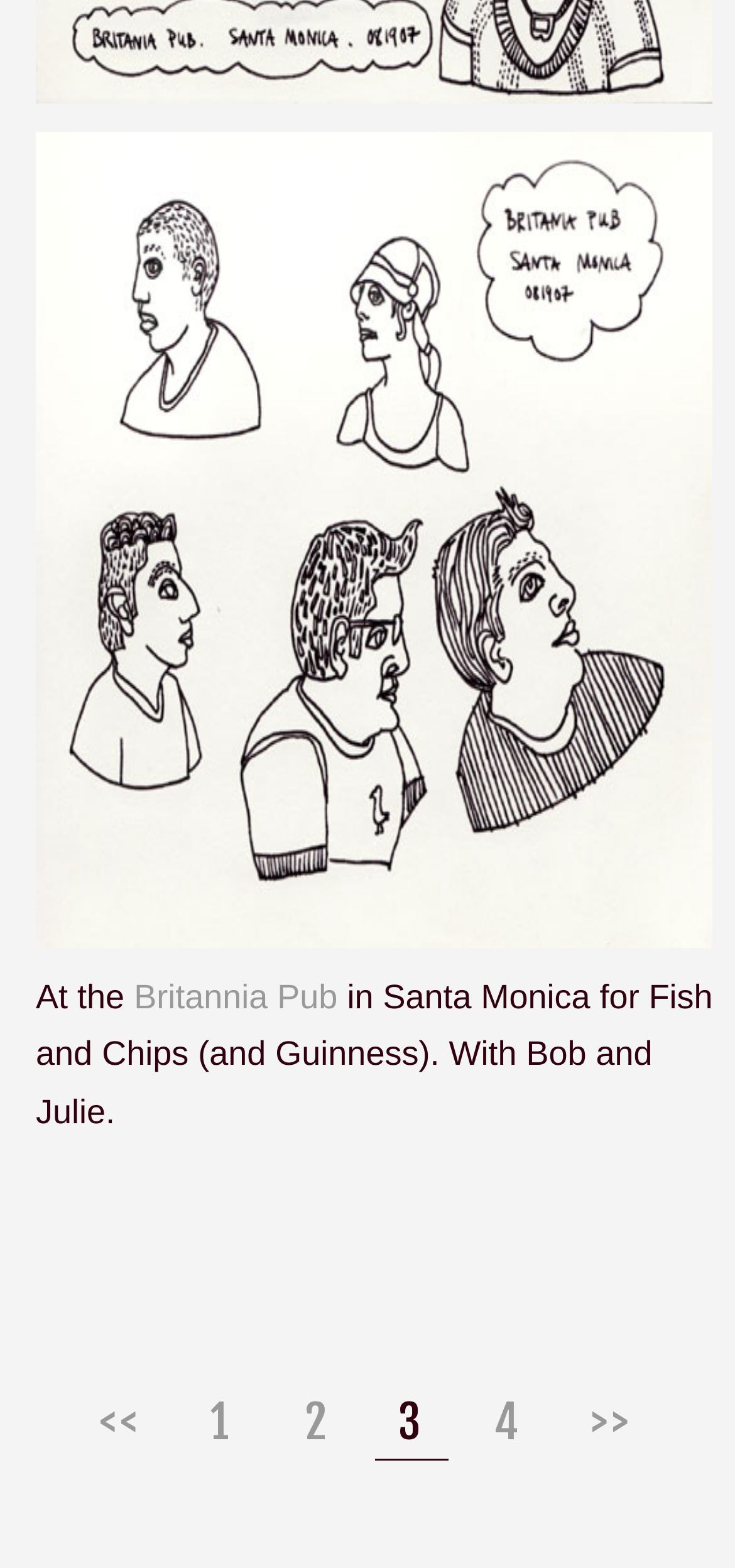What is the author doing with Bob and Julie?
Using the image, respond with a single word or phrase.

Having Fish and Chips